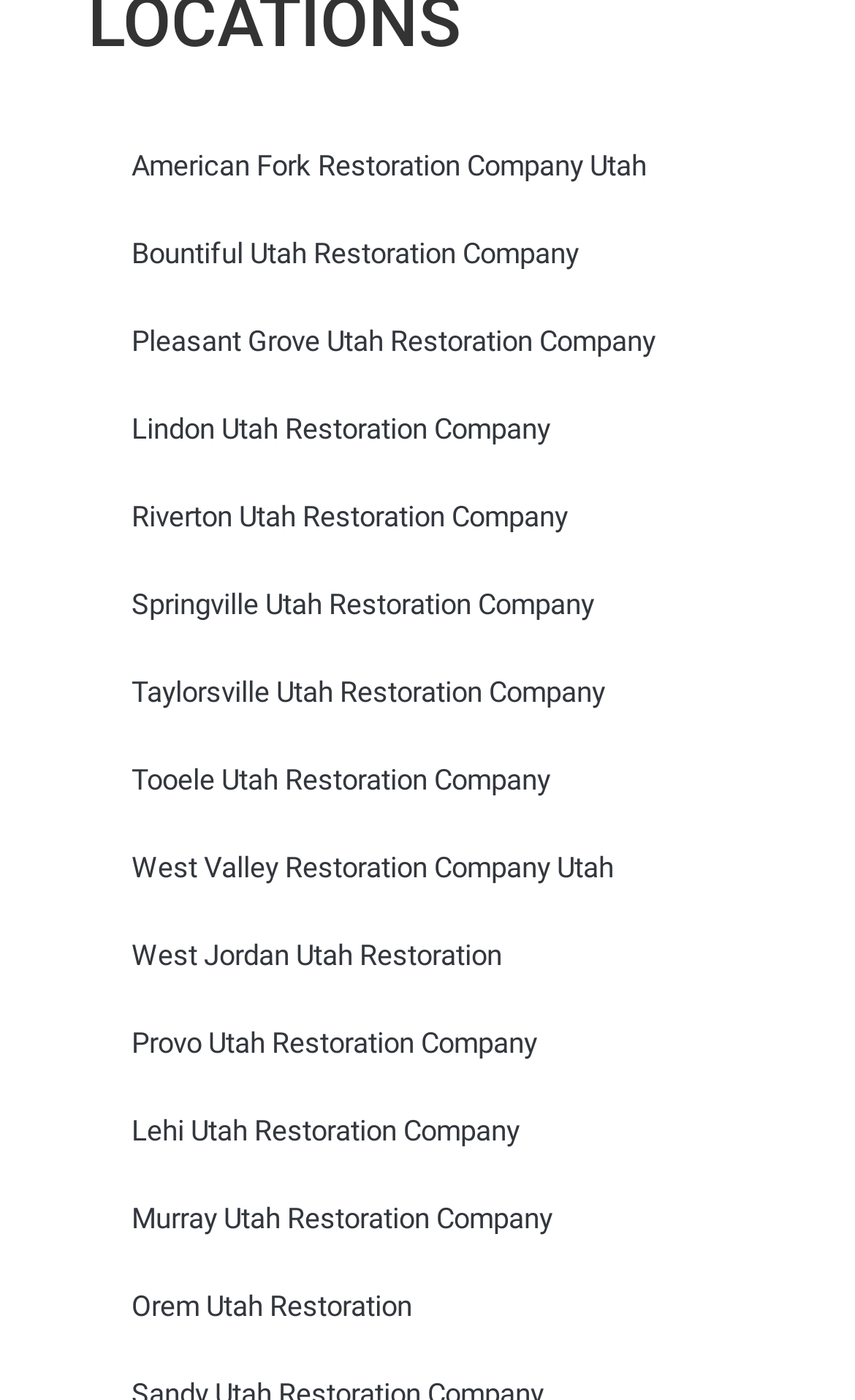Determine the bounding box for the described UI element: "West Valley Restoration Company Utah".

[0.103, 0.588, 0.897, 0.651]